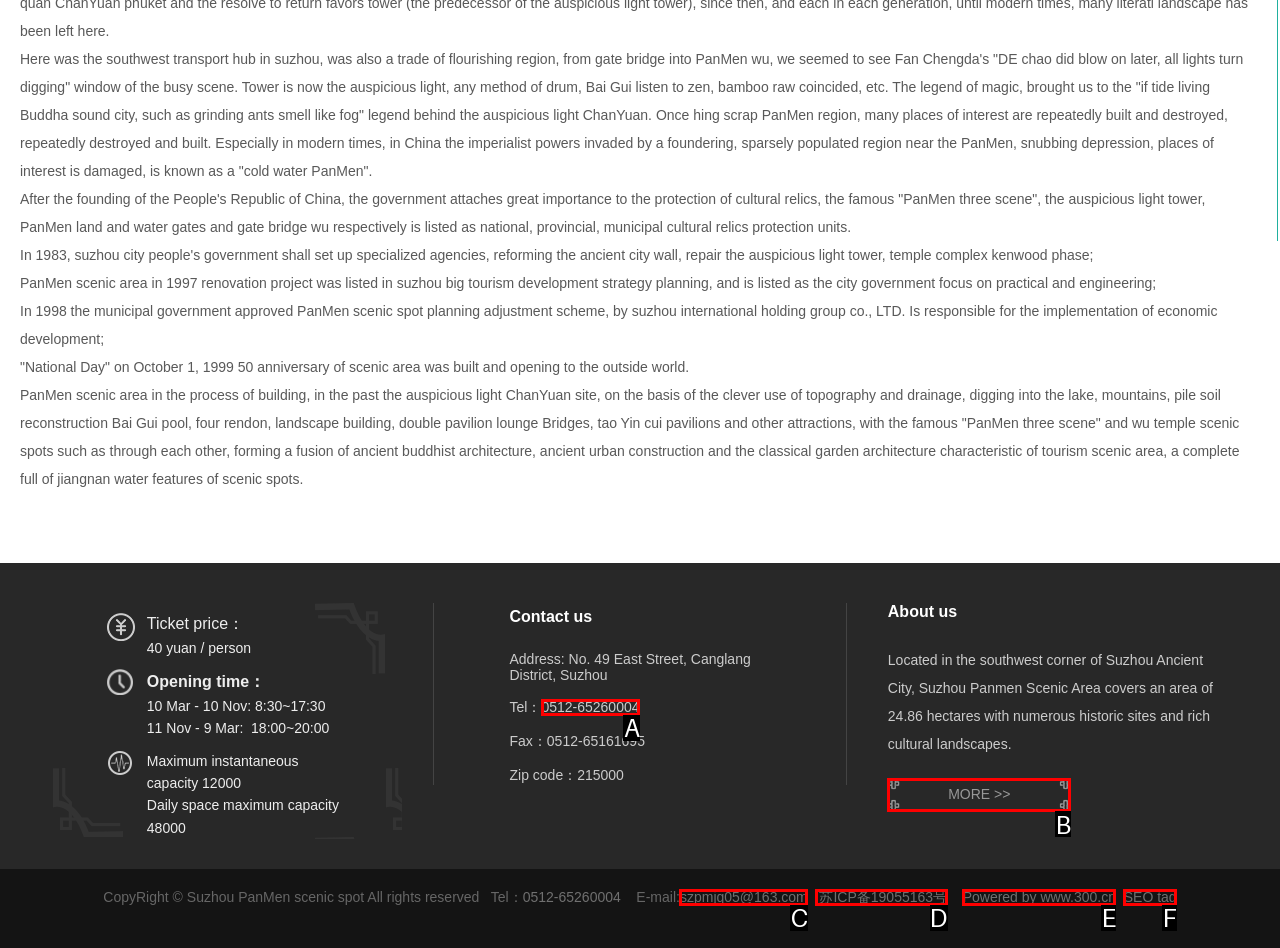Match the HTML element to the description: SEO tag. Respond with the letter of the correct option directly.

F